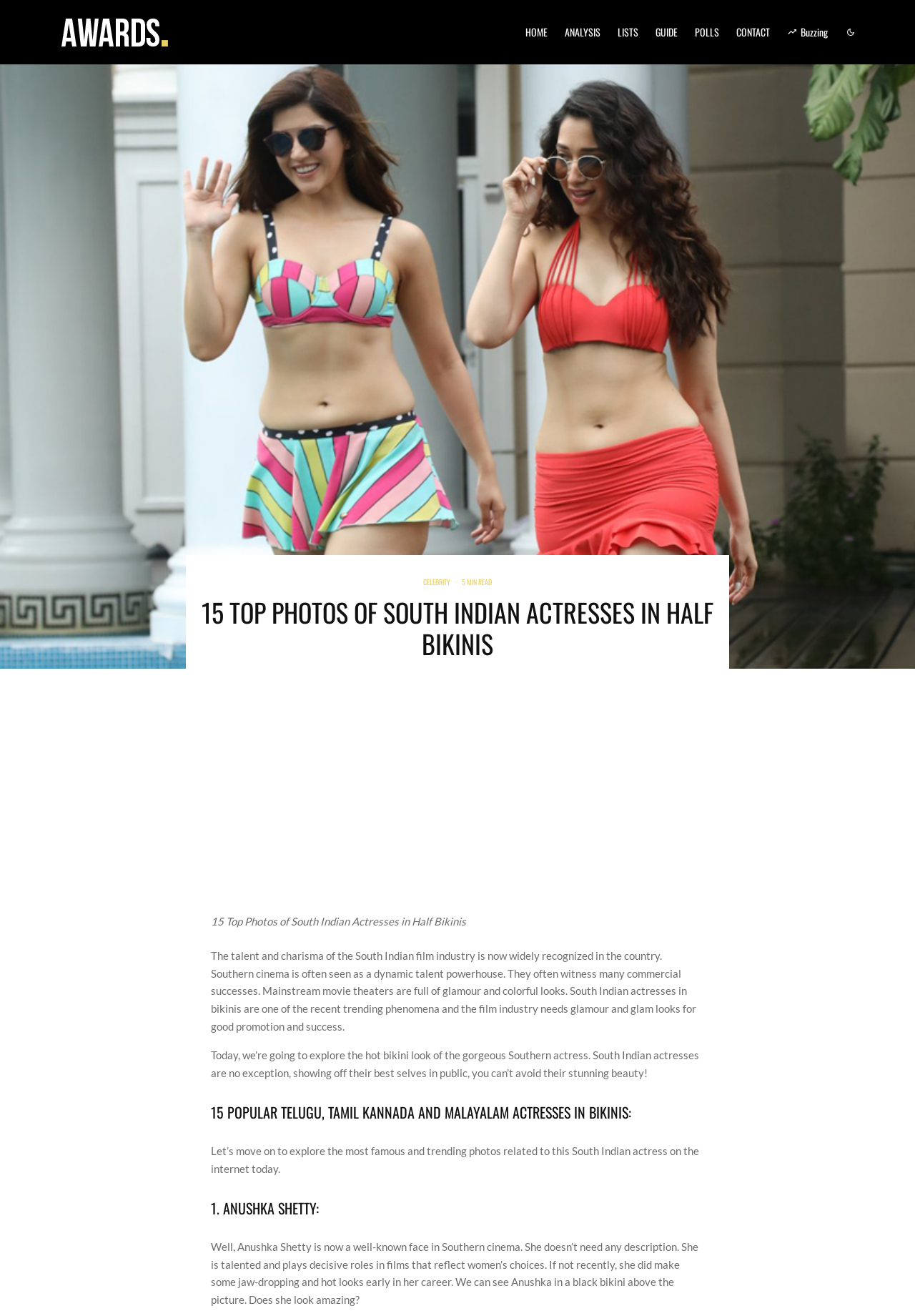Determine the bounding box for the UI element that matches this description: "aria-label="Advertisement" name="aswift_1" title="Advertisement"".

[0.043, 0.537, 0.957, 0.689]